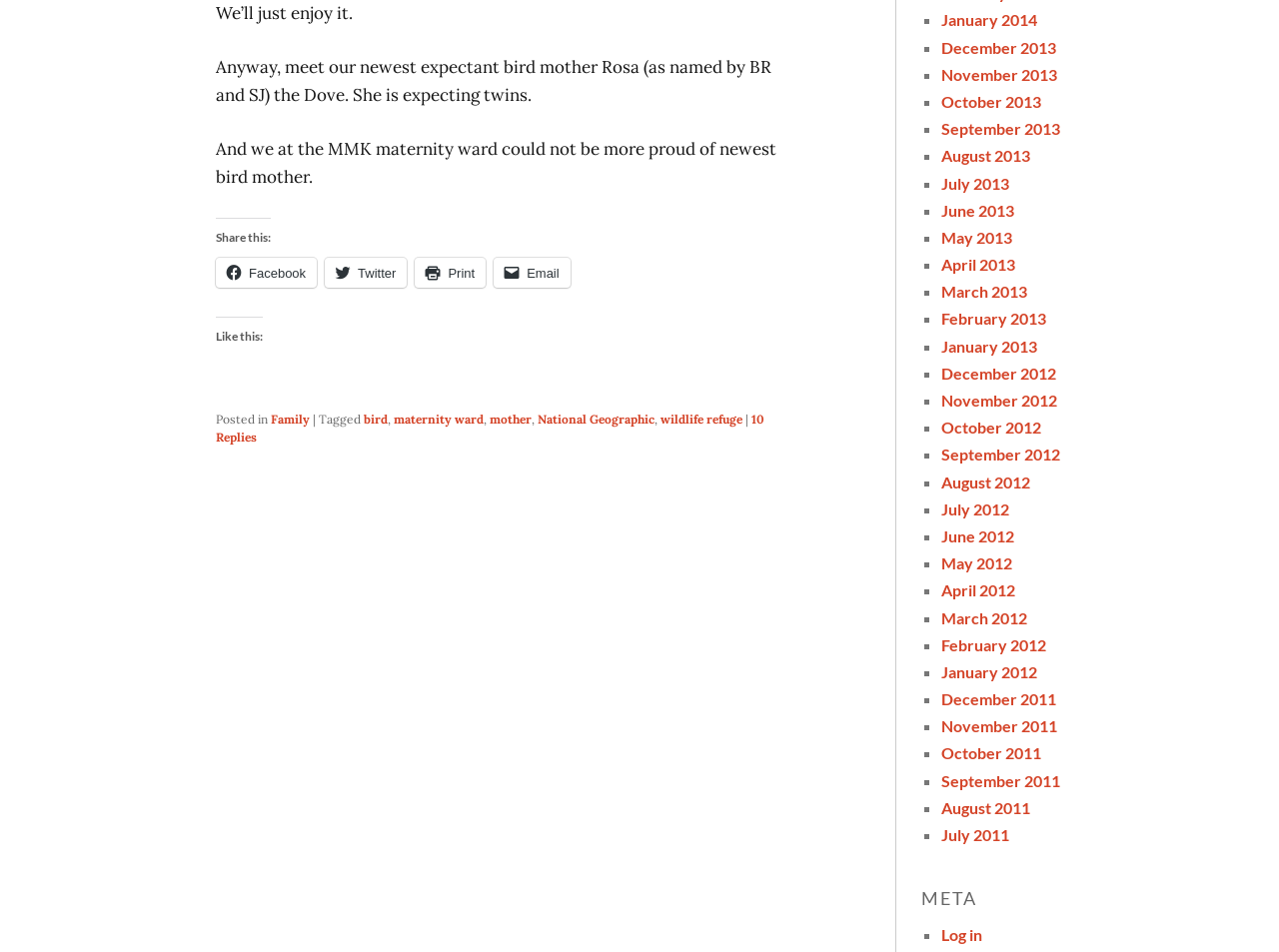Provide a brief response in the form of a single word or phrase:
What is the name of the wildlife refuge mentioned in the post?

National Geographic